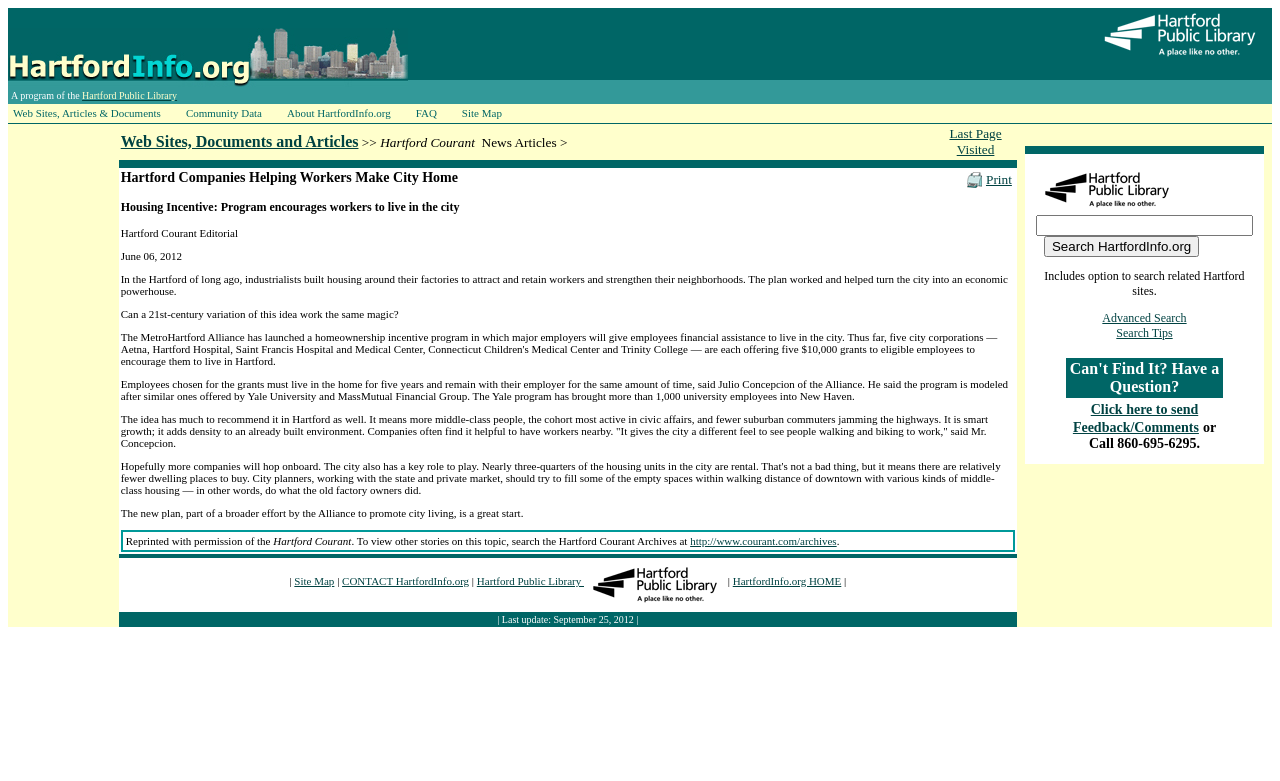Specify the bounding box coordinates of the element's area that should be clicked to execute the given instruction: "click the link to Hartford Public Library". The coordinates should be four float numbers between 0 and 1, i.e., [left, top, right, bottom].

[0.006, 0.102, 0.319, 0.124]